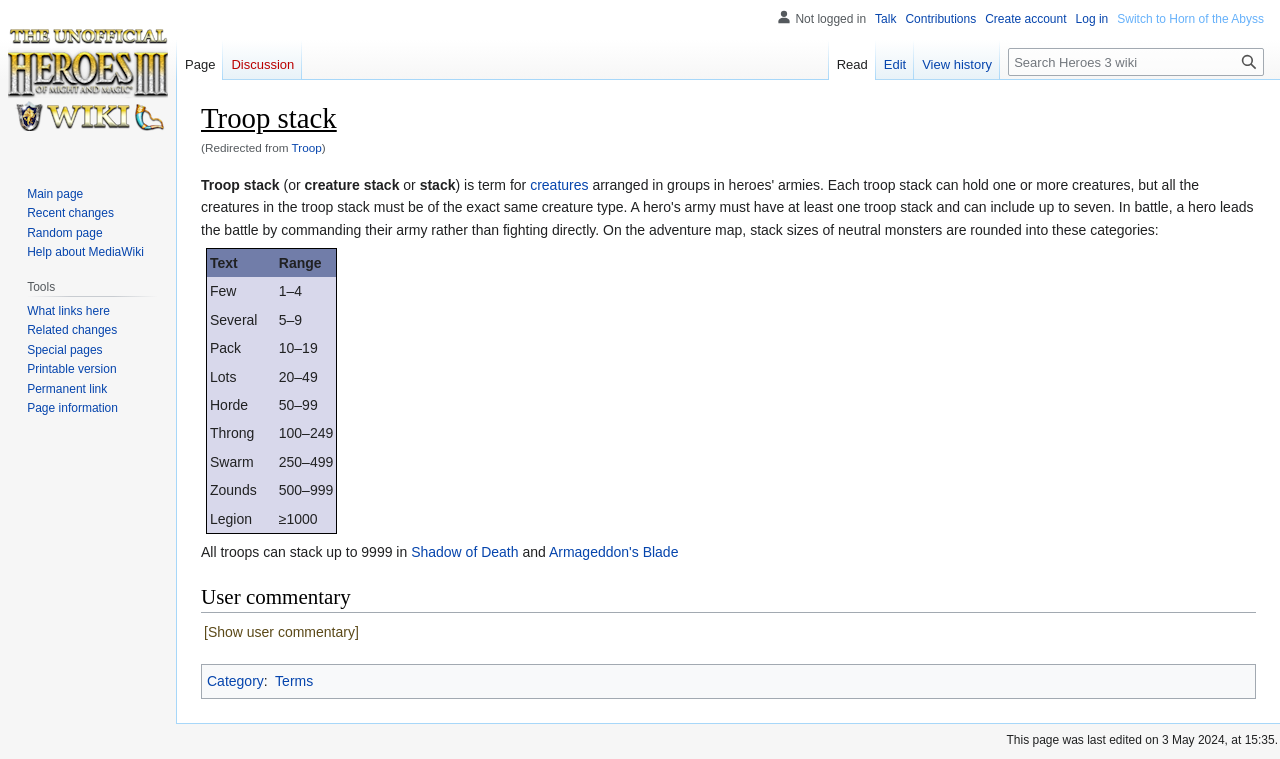Based on the image, give a detailed response to the question: What is the category of this page?

The category of this page is 'Terms', as indicated by the link 'Category: Terms' at the bottom of the page.